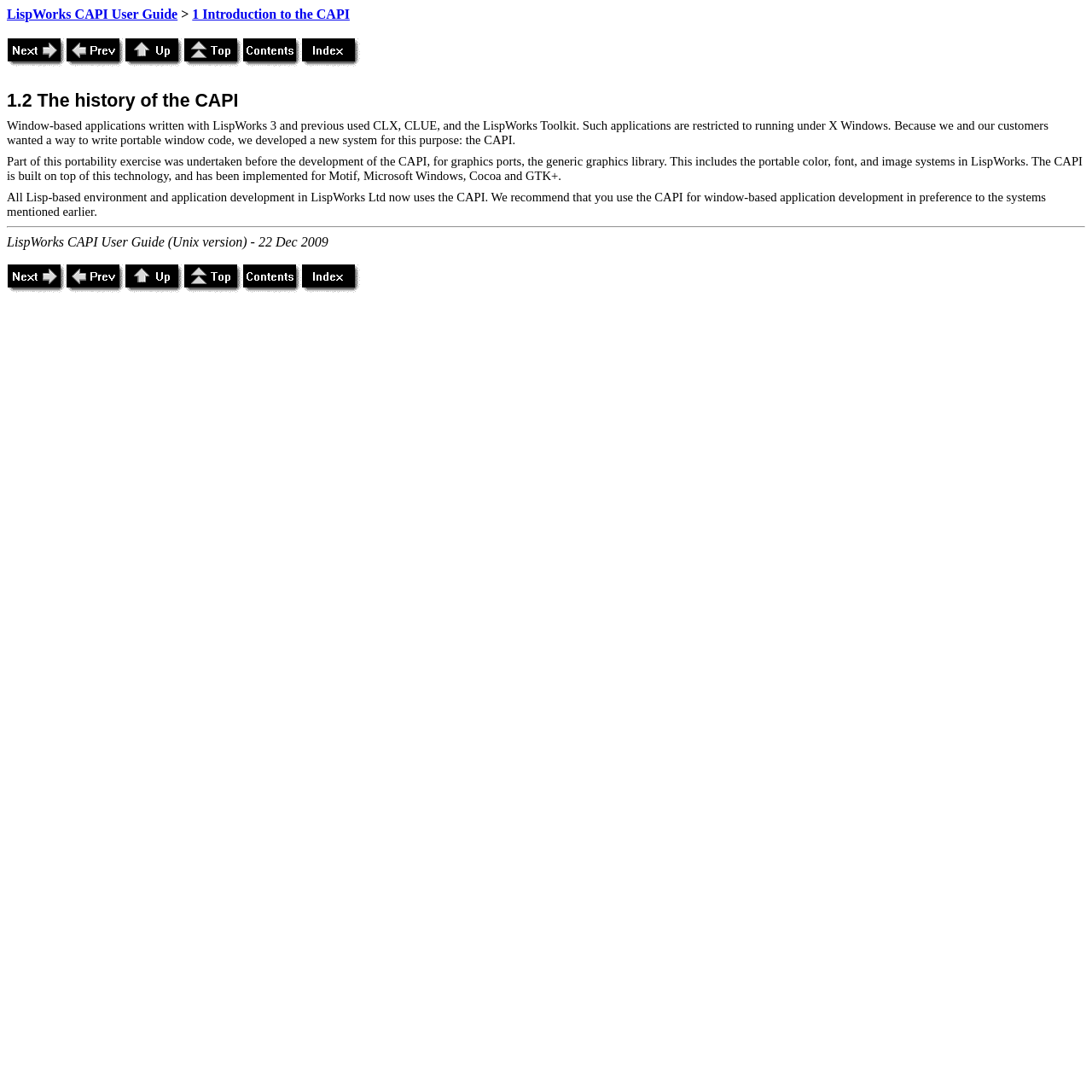Kindly determine the bounding box coordinates of the area that needs to be clicked to fulfill this instruction: "Navigate to Top".

[0.168, 0.05, 0.222, 0.063]